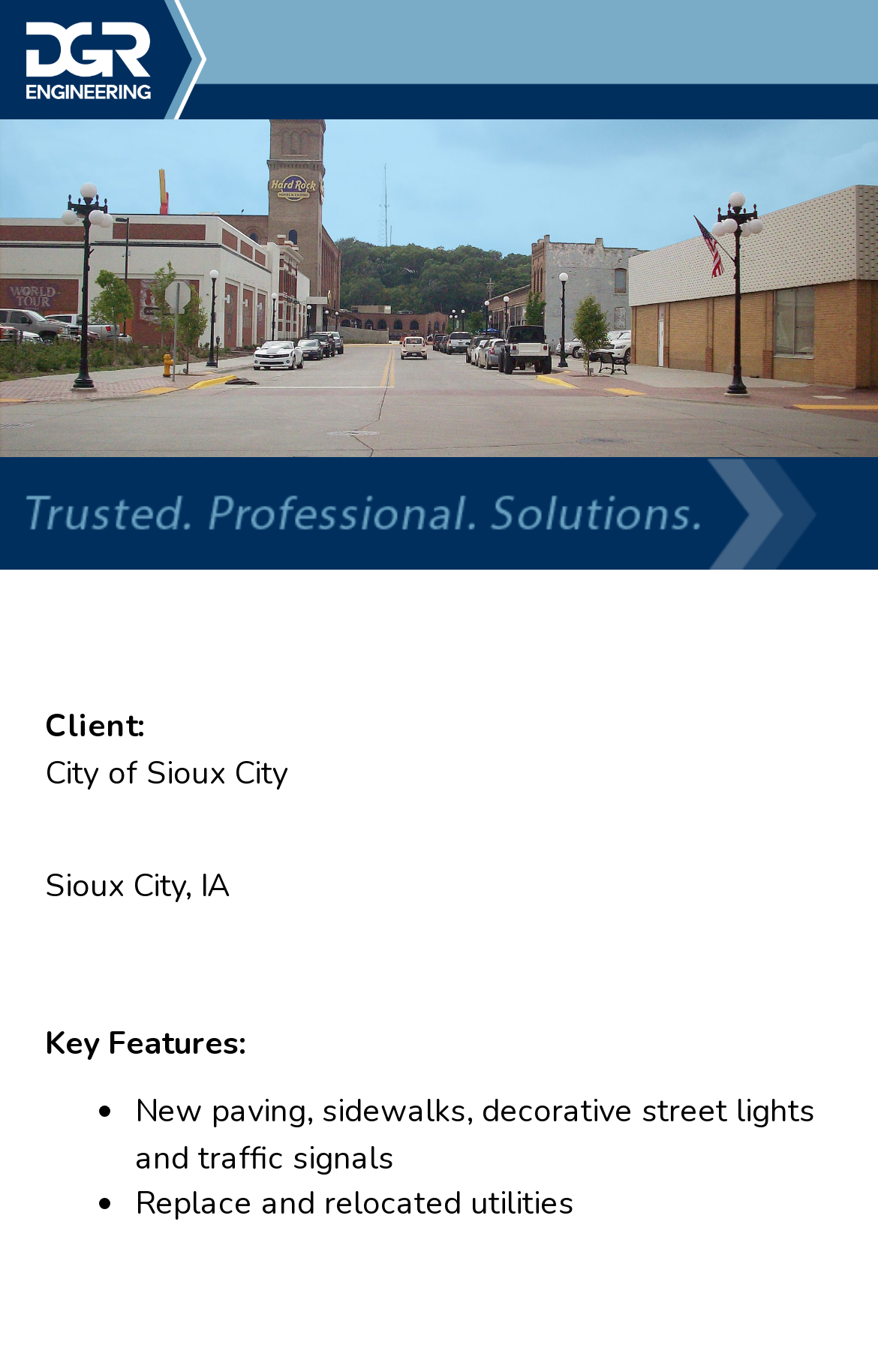What is the logo of the company?
Answer the question with a single word or phrase by looking at the picture.

newdgr_logo